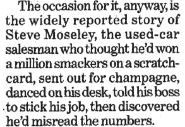What does Steve Moseley tell his boss?
Please provide a single word or phrase as your answer based on the screenshot.

Stick his job